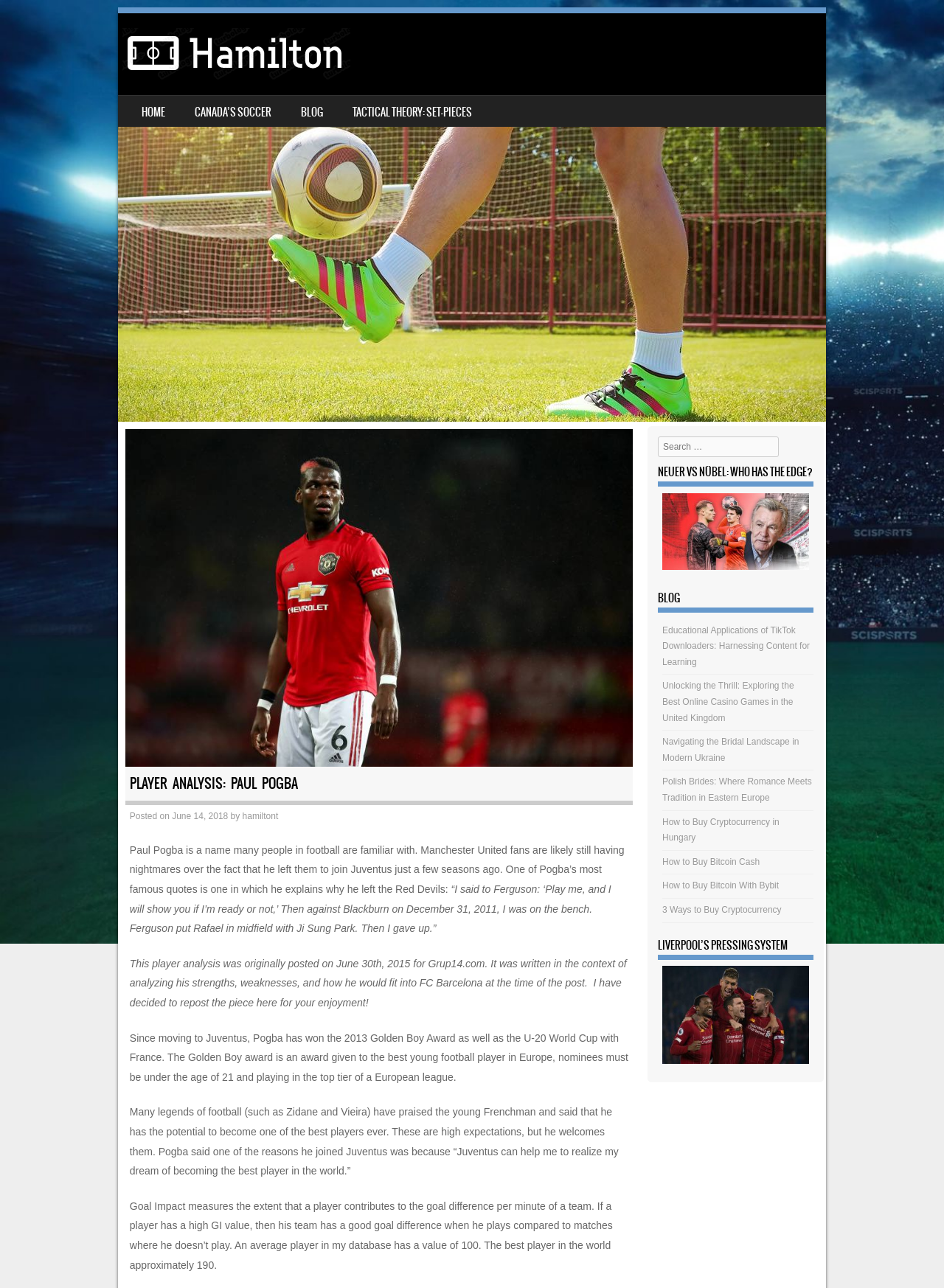Construct a comprehensive description capturing every detail on the webpage.

This webpage is about a player analysis of Paul Pogba, a famous football player. At the top left corner, there is a link to "Hamilton" with an associated image. Below it, there is a menu section with links to "HOME", "CANADA'S SOCCER", "BLOG", and "TACTICAL THEORY: SET-PIECES". 

On the left side, there is a large section dedicated to the player analysis. It starts with a heading "PLAYER ANALYSIS: PAUL POGBA" followed by the date "June 14, 2018" and the author "hamiltont". The analysis is a long text that discusses Pogba's career, including his quotes, achievements, and strengths. 

On the right side, there is a complementary section with a search bar at the top. Below the search bar, there are several headings and links to other articles, including "NEUER VS NÜBEL: WHO HAS THE EDGE?", "BLOG", and several other topics unrelated to football, such as online casino games, Ukrainian brides, and buying cryptocurrency.